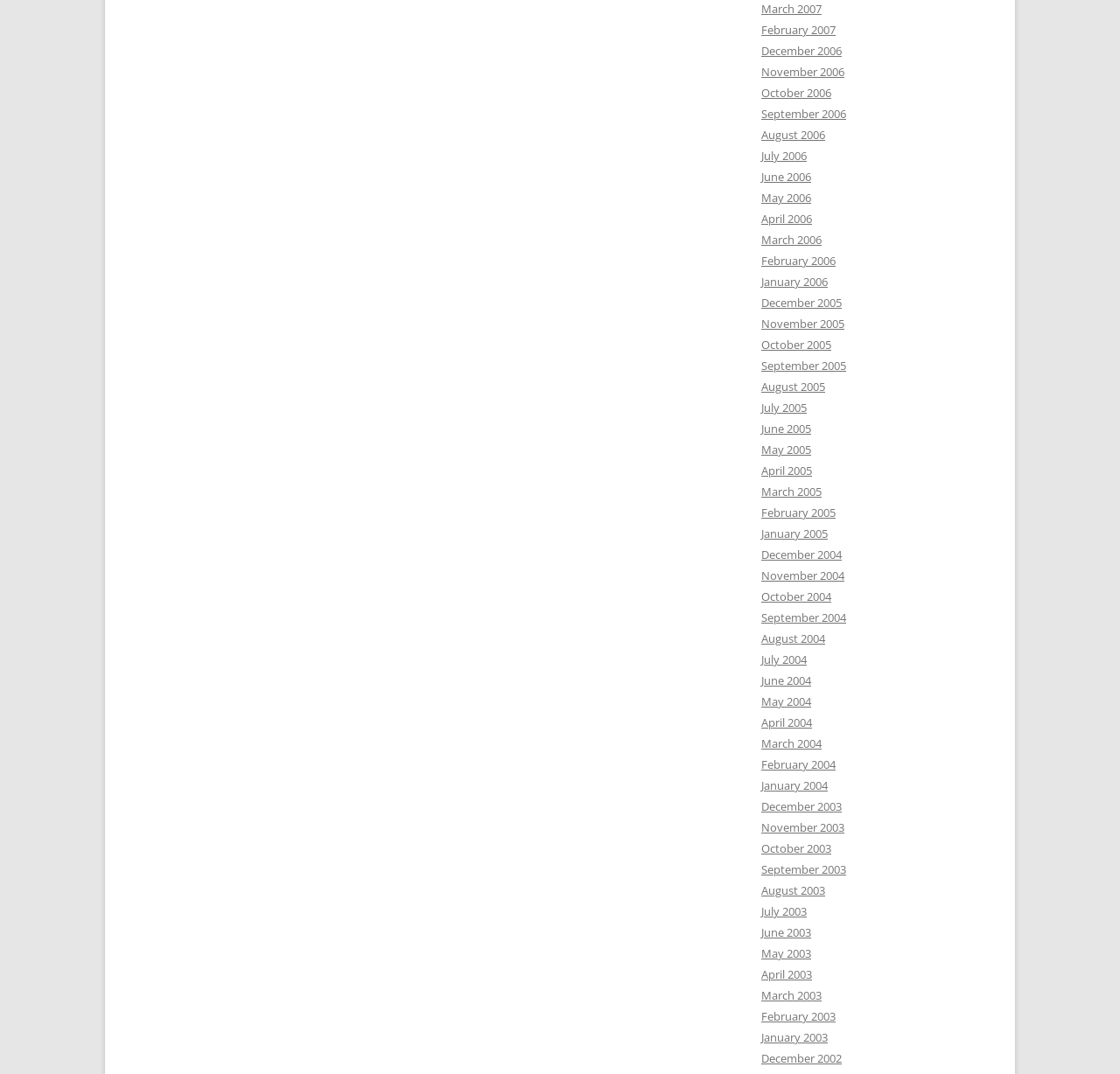Please determine the bounding box coordinates of the area that needs to be clicked to complete this task: 'access January 2003'. The coordinates must be four float numbers between 0 and 1, formatted as [left, top, right, bottom].

[0.68, 0.959, 0.739, 0.973]